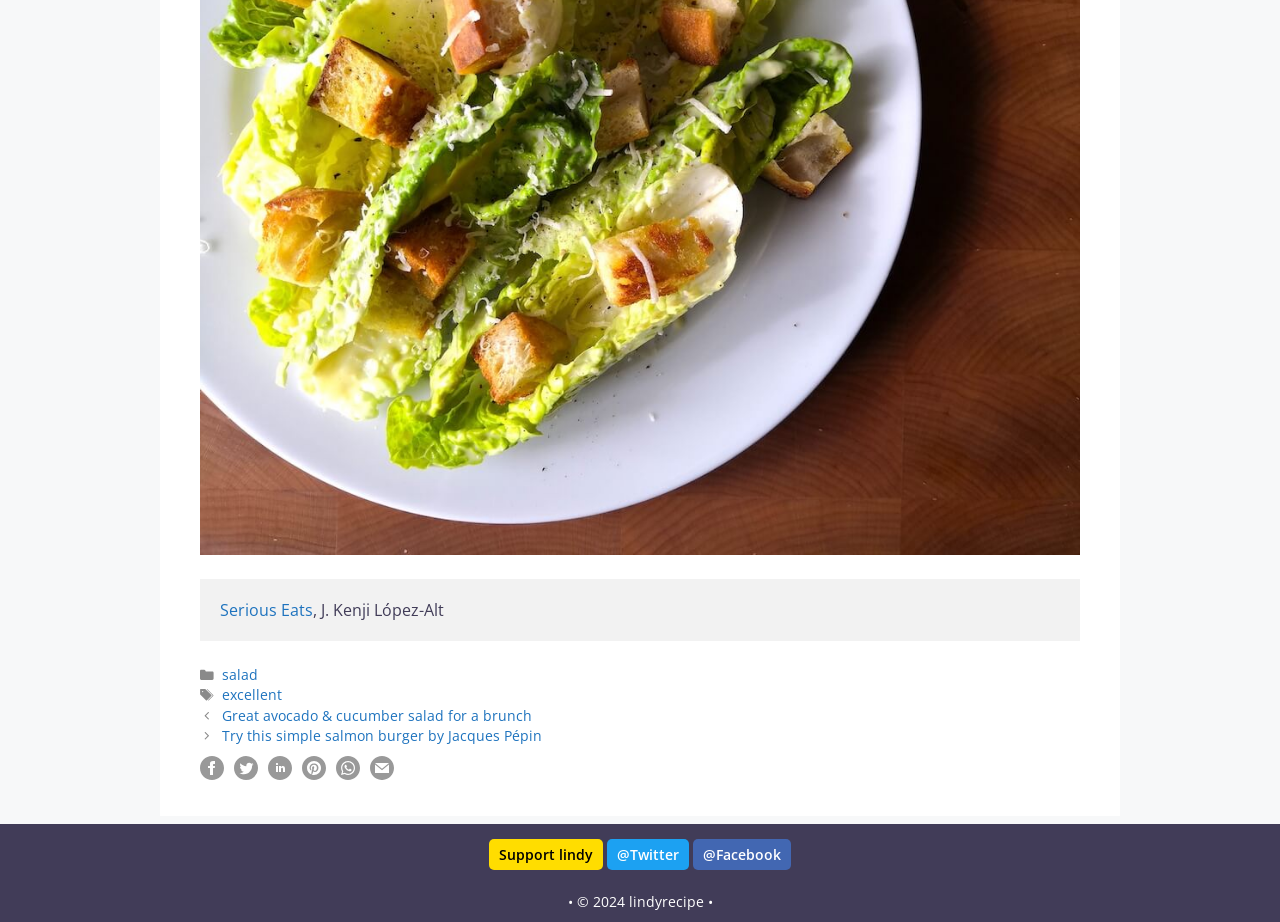From the screenshot, find the bounding box of the UI element matching this description: "Serious Eats". Supply the bounding box coordinates in the form [left, top, right, bottom], each a float between 0 and 1.

[0.172, 0.649, 0.245, 0.673]